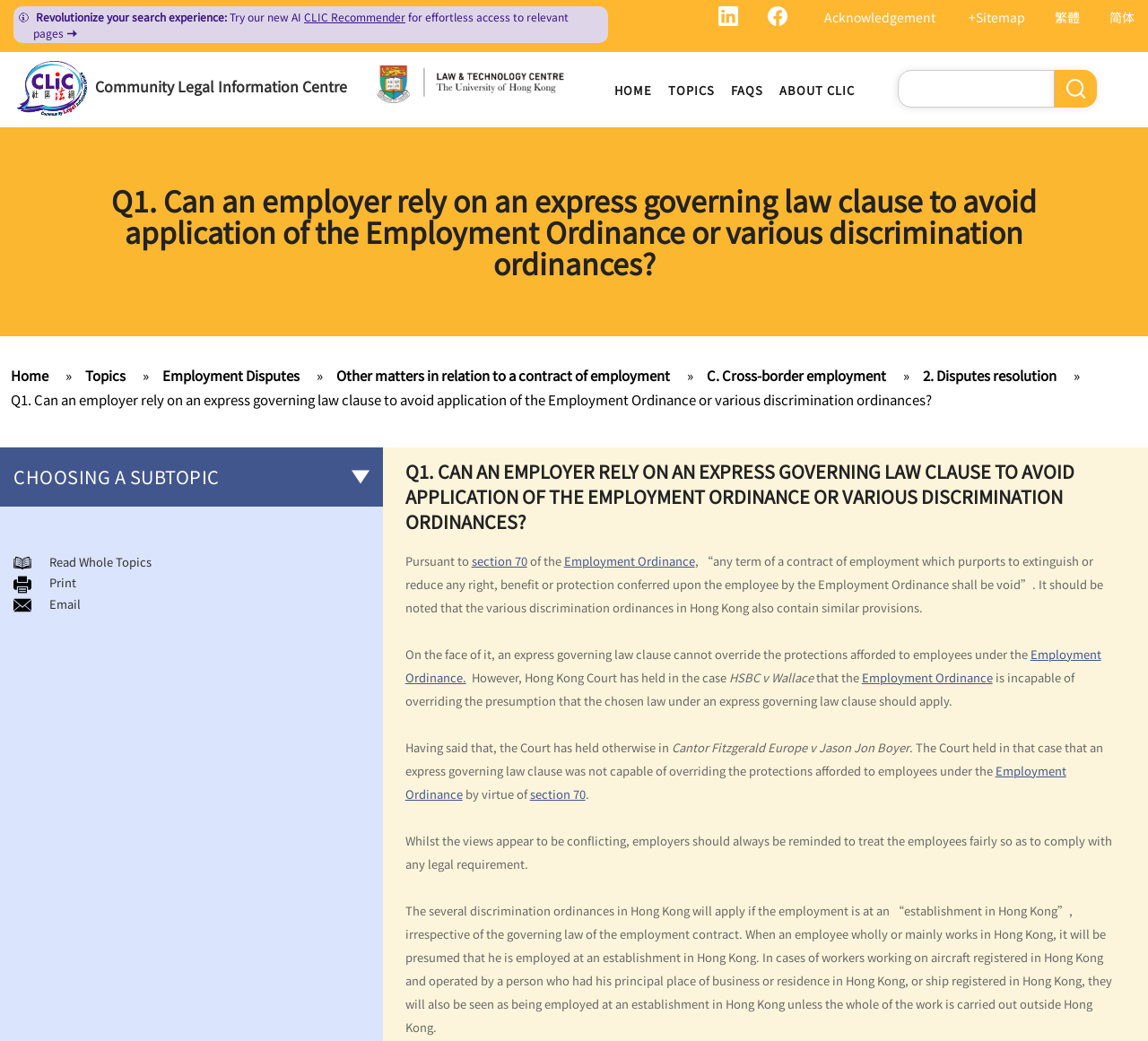Please predict the bounding box coordinates of the element's region where a click is necessary to complete the following instruction: "Print the page". The coordinates should be represented by four float numbers between 0 and 1, i.e., [left, top, right, bottom].

[0.043, 0.552, 0.066, 0.568]